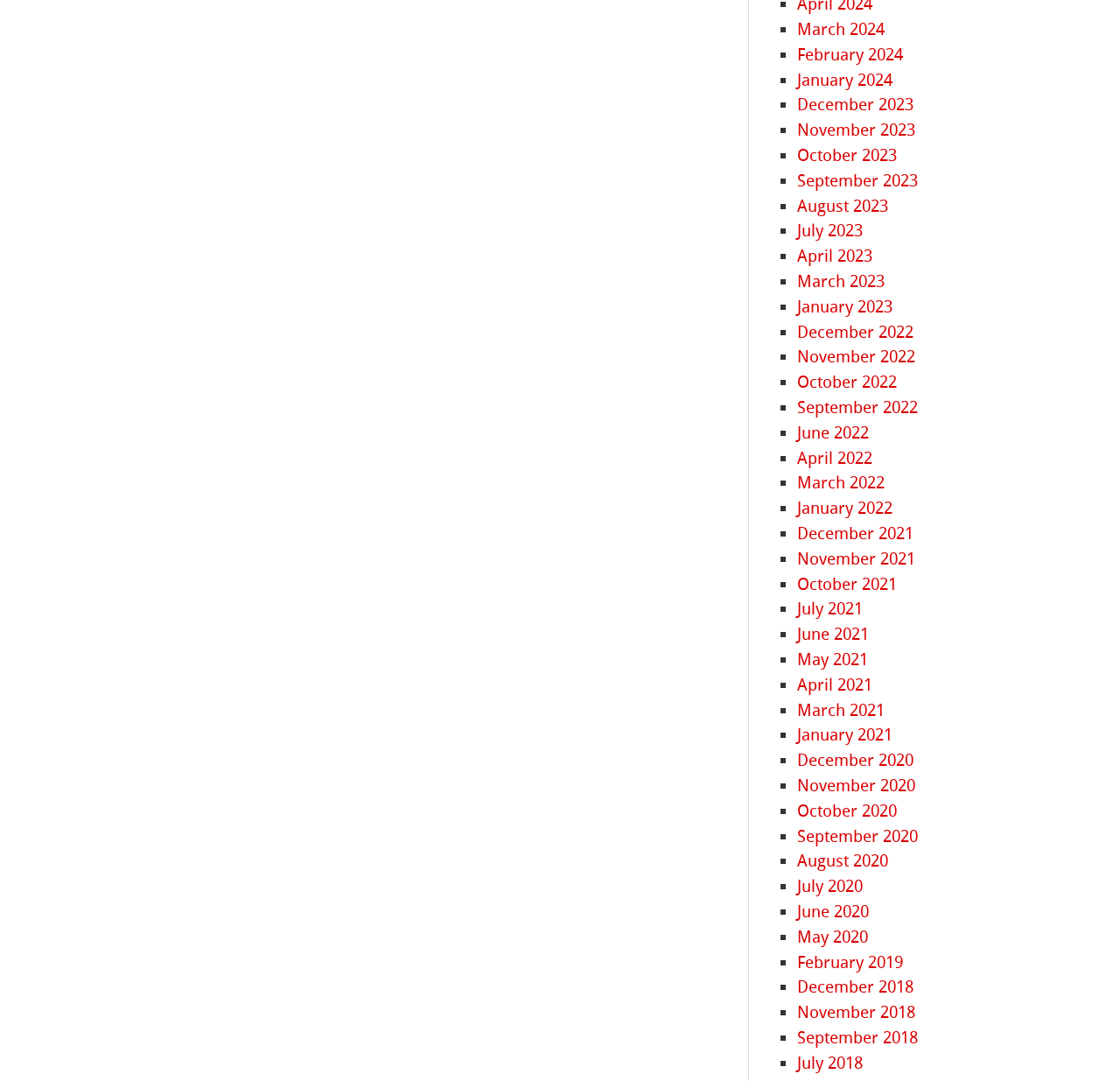What is the latest month listed?
Relying on the image, give a concise answer in one word or a brief phrase.

March 2024